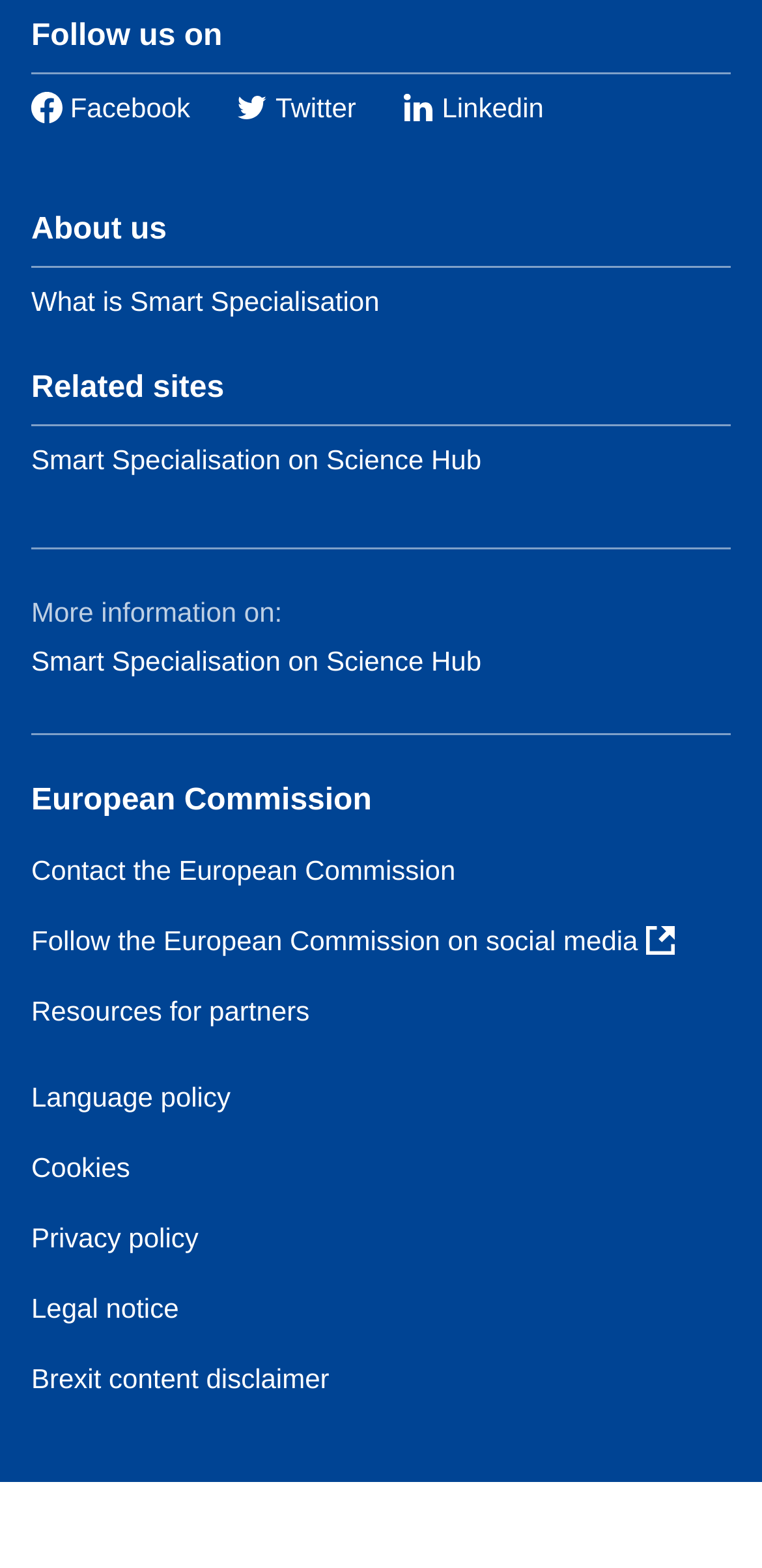How many related sites are mentioned?
Examine the screenshot and reply with a single word or phrase.

One